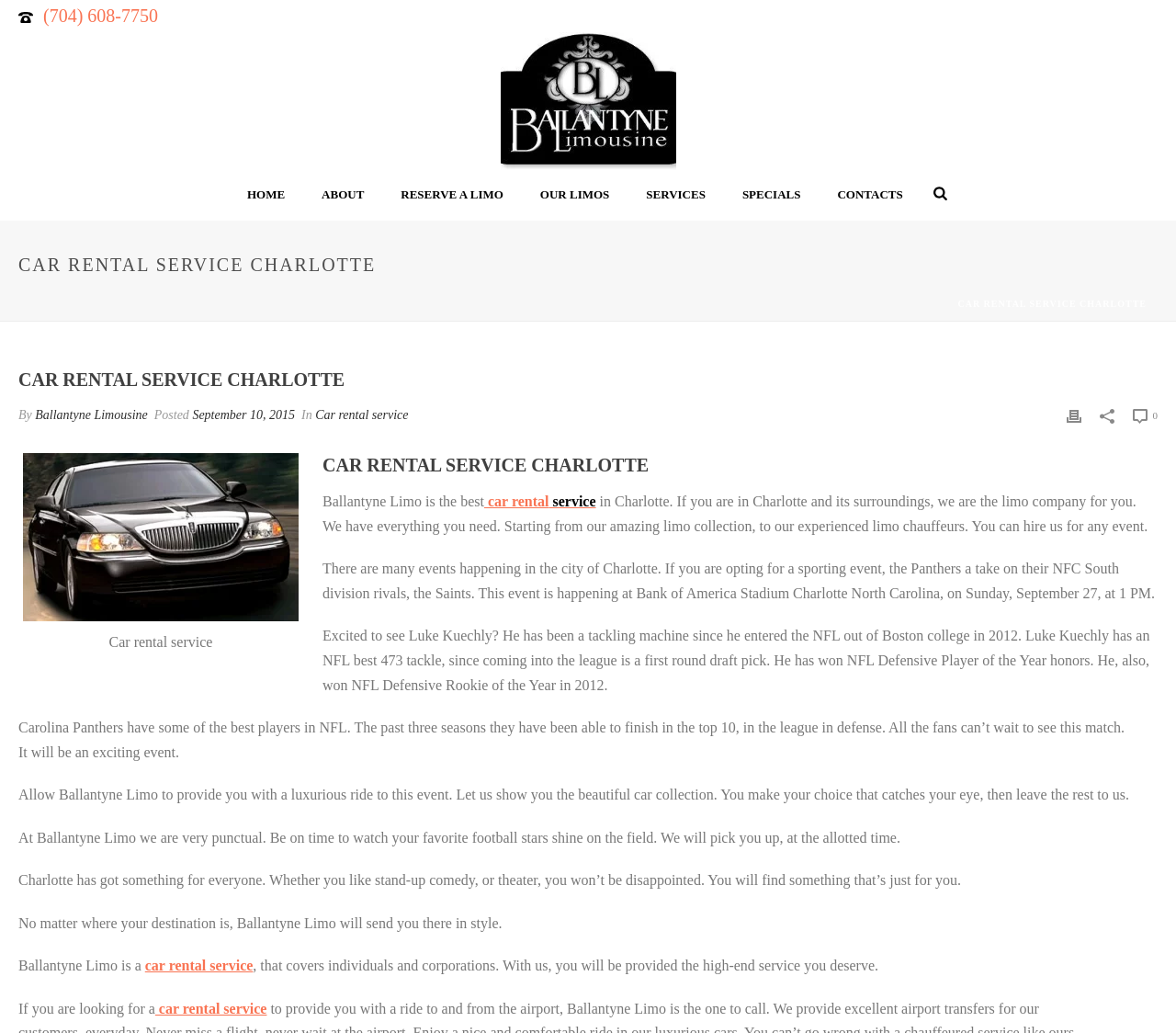Summarize the webpage with a detailed and informative caption.

The webpage is about Ballantyne Limo, a car rental service in Charlotte. At the top left corner, there is a small image, and next to it, a phone number is displayed. Below this, there is a prominent heading "CAR RENTAL SERVICE CHARLOTTE" in a large font size. 

On the top navigation bar, there are several links, including "HOME", "ABOUT", "RESERVE A LIMO", "OUR LIMOS", "SERVICES", "SPECIALS", and "CONTACTS", arranged horizontally from left to right. 

Below the navigation bar, there is a section that describes the car rental service. It starts with a heading "CAR RENTAL SERVICE CHARLOTTE" and then explains that Ballantyne Limo is the best car rental service in Charlotte, providing luxurious rides for various events. 

The webpage also discusses an upcoming sporting event, a football match between the Panthers and the Saints, and highlights the skills of Luke Kuechly, a player from the Panthers. It then invites readers to allow Ballantyne Limo to provide them with a luxurious ride to this event.

The webpage continues to describe the services offered by Ballantyne Limo, including their punctuality and wide range of car collections. It also mentions that Charlotte has something for everyone, whether it's stand-up comedy or theater. 

At the bottom of the webpage, there are several paragraphs that reiterate the services offered by Ballantyne Limo, emphasizing that they cater to both individuals and corporations, providing high-end services.